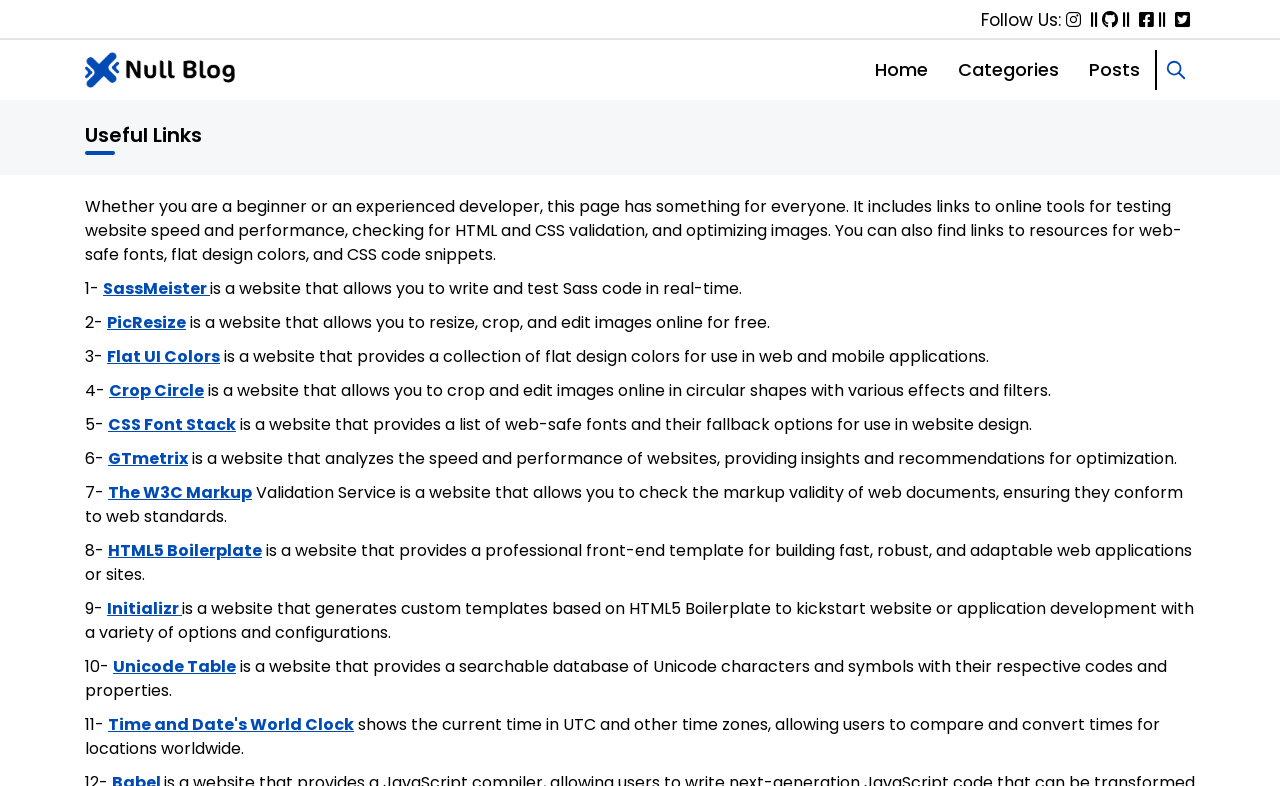How many links are provided on the webpage? Based on the image, give a response in one word or a short phrase.

11